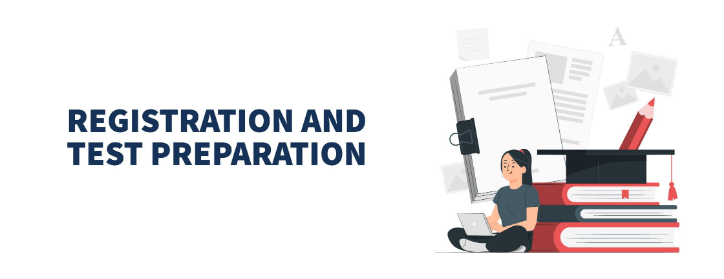Paint a vivid picture with your words by describing the image in detail.

The image features a bold heading that reads "Registration and Test Preparation," signaling a focus on the process of enrolling for the PTE Academic exam and the necessary steps for effective preparation. Accompanying the text is an illustration of a student sitting on the floor, engaged with a laptop, surrounded by study materials such as books, a notepad, and stationery. This visual representation emphasizes the importance of a well-structured study approach, essential for success in the exam. 

The context highlights that registering for the PTE exam requires candidates to create an account on the official Pearson PTE website, ensuring they provide necessary details like passport information and payment. Additionally, it suggests the importance of planning ahead and utilizing various resources—such as study guides and practice tests—to familiarize oneself with the exam format and enhance English language skills.